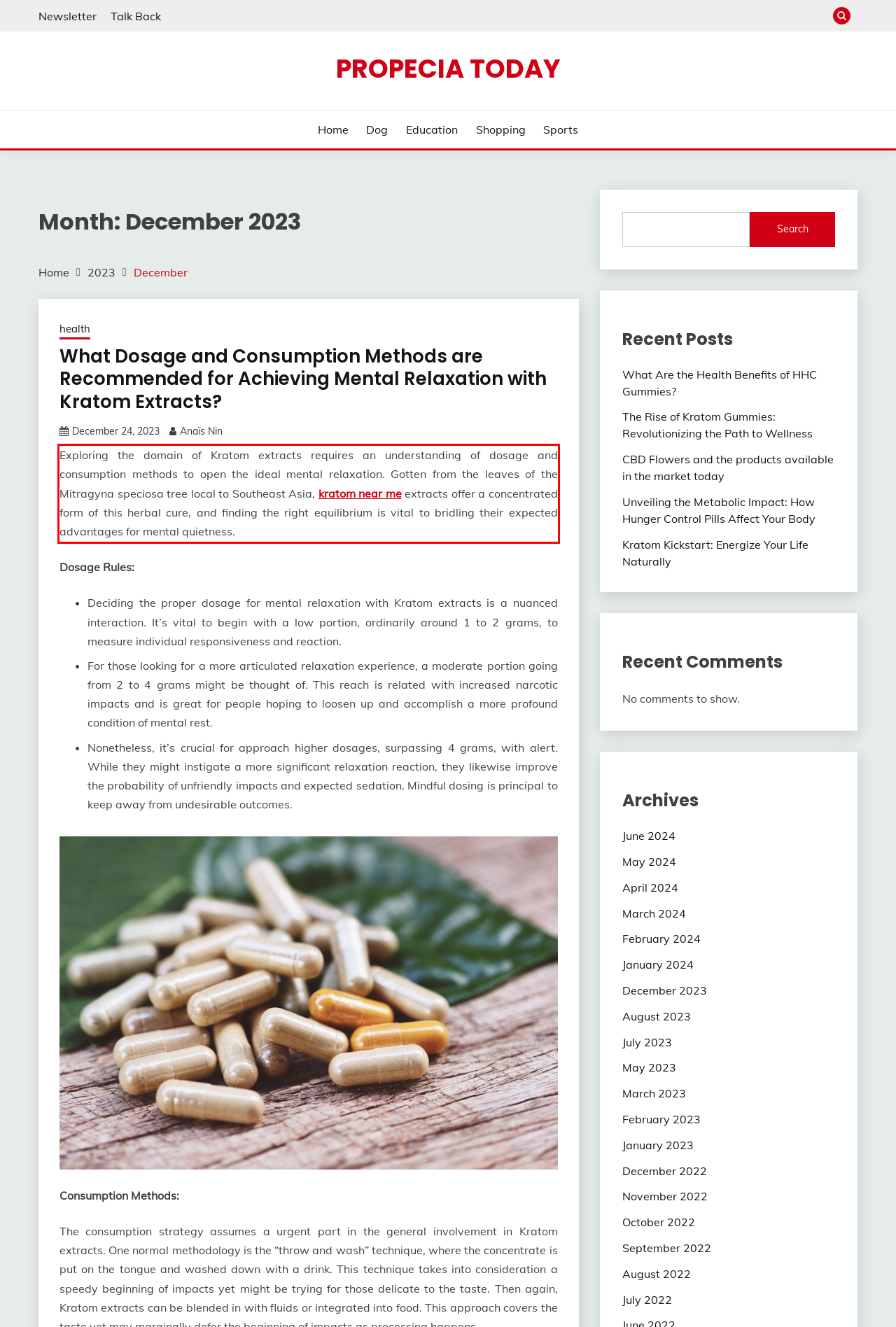Using the provided screenshot of a webpage, recognize and generate the text found within the red rectangle bounding box.

Exploring the domain of Kratom extracts requires an understanding of dosage and consumption methods to open the ideal mental relaxation. Gotten from the leaves of the Mitragyna speciosa tree local to Southeast Asia, kratom near me extracts offer a concentrated form of this herbal cure, and finding the right equilibrium is vital to bridling their expected advantages for mental quietness.